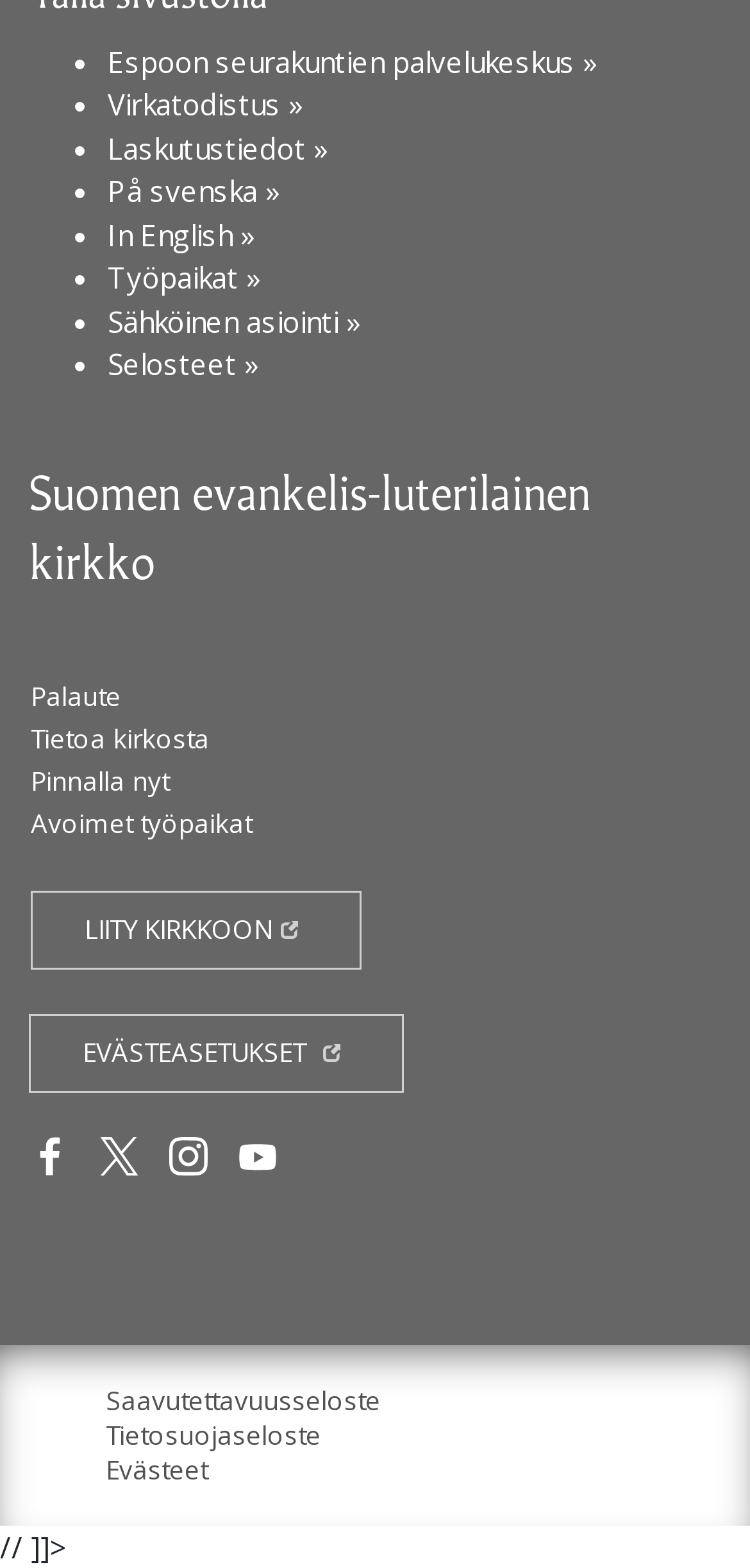Specify the bounding box coordinates of the region I need to click to perform the following instruction: "Click on Espoon seurakuntien palvelukeskus". The coordinates must be four float numbers in the range of 0 to 1, i.e., [left, top, right, bottom].

[0.144, 0.027, 0.797, 0.051]